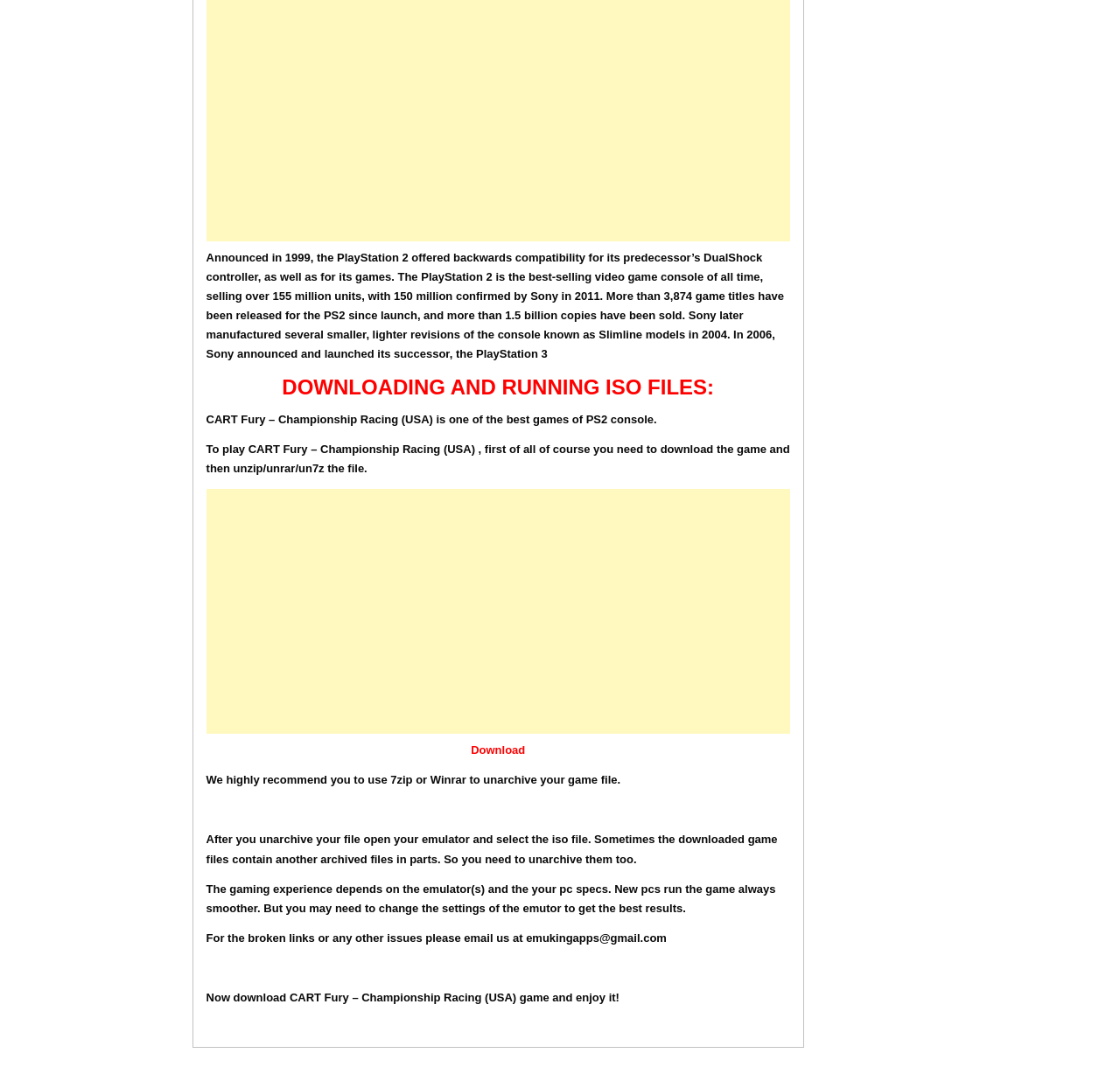Using the provided description easter egg hunt, find the bounding box coordinates for the UI element. Provide the coordinates in (top-left x, top-left y, bottom-right x, bottom-right y) format, ensuring all values are between 0 and 1.

None